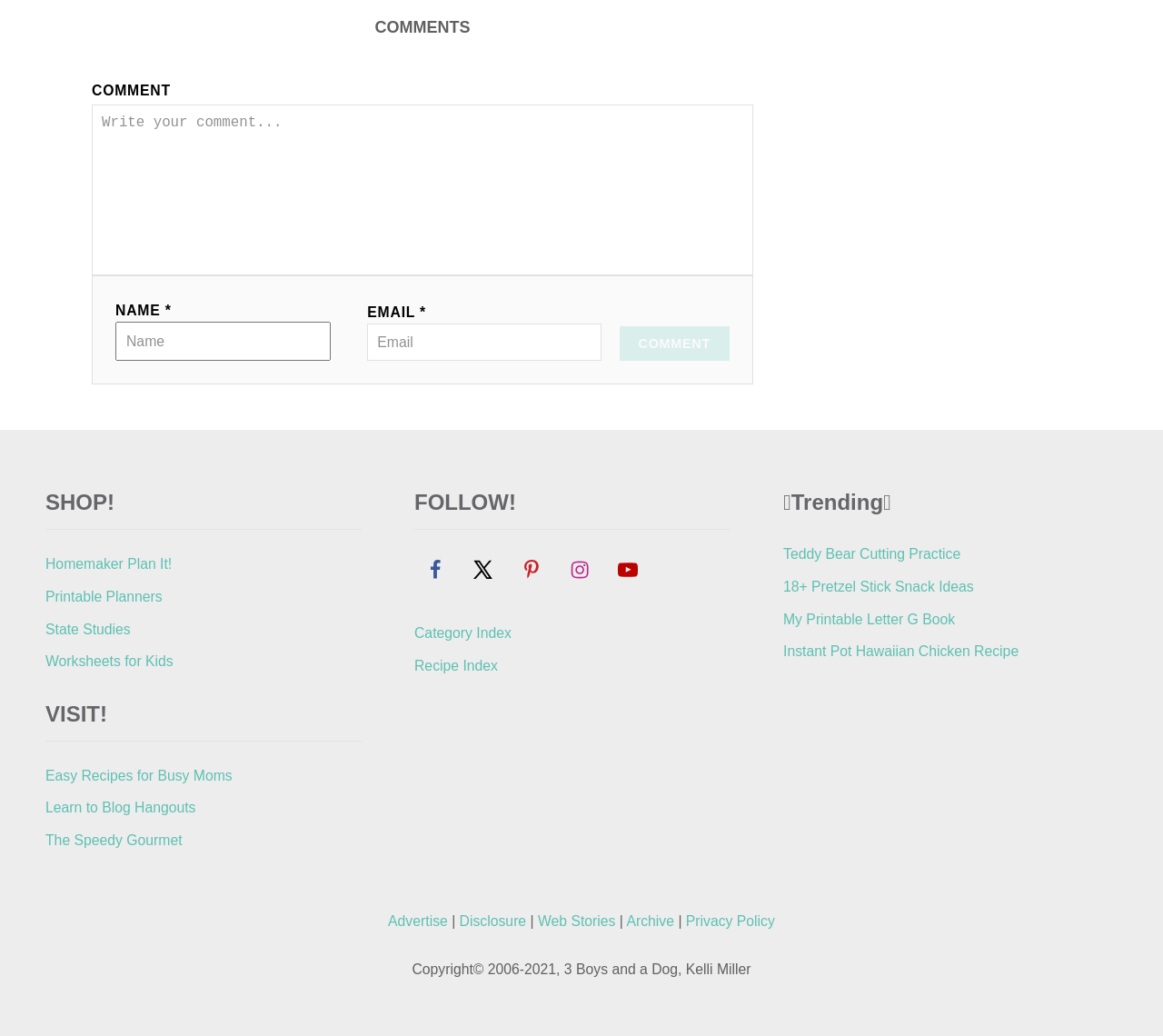What is the purpose of the textbox with 'Write your comment...'?
Use the image to answer the question with a single word or phrase.

Leave a comment